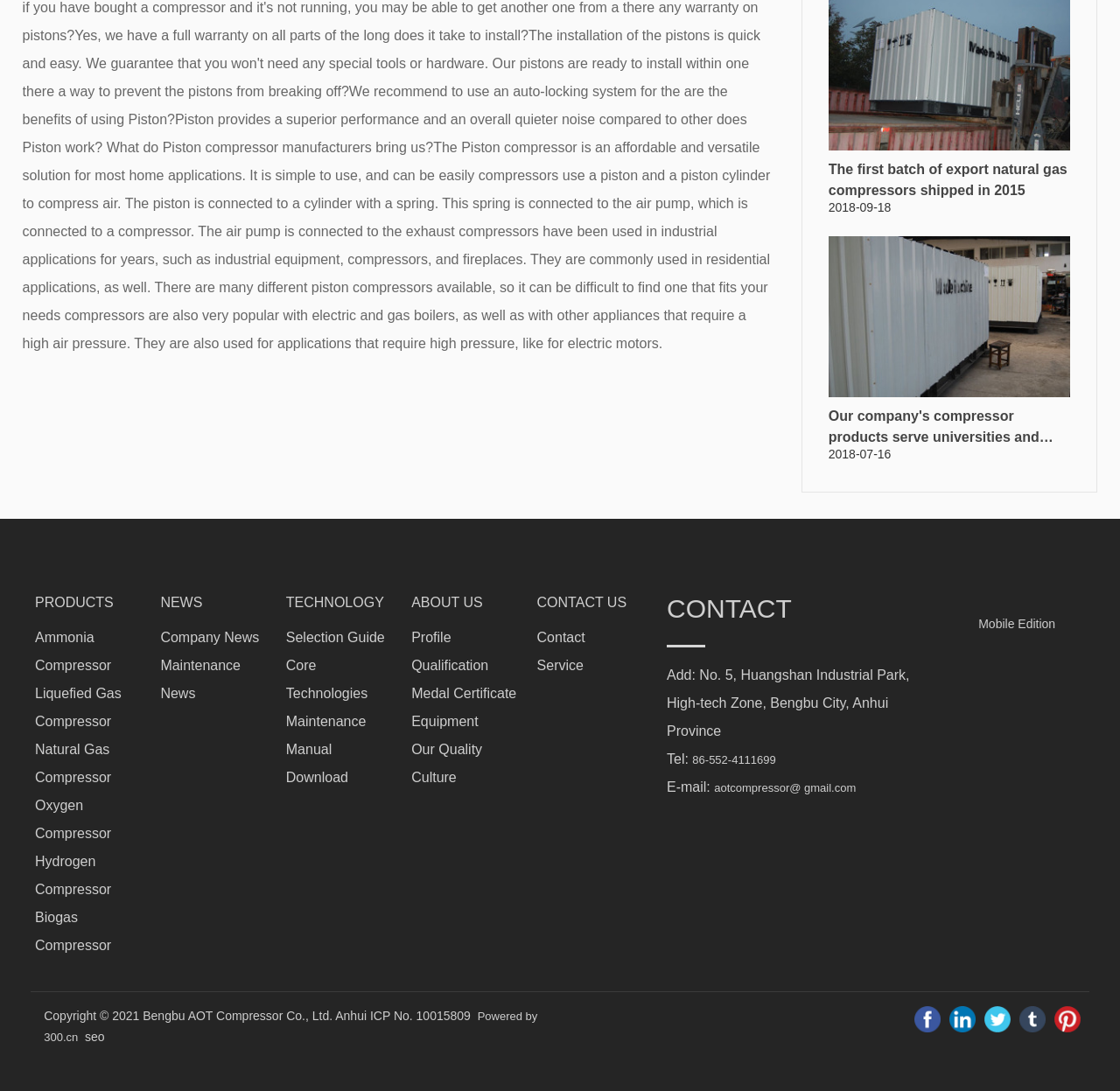Locate the UI element described as follows: "Maintenance". Return the bounding box coordinates as four float numbers between 0 and 1 in the order [left, top, right, bottom].

[0.255, 0.649, 0.352, 0.675]